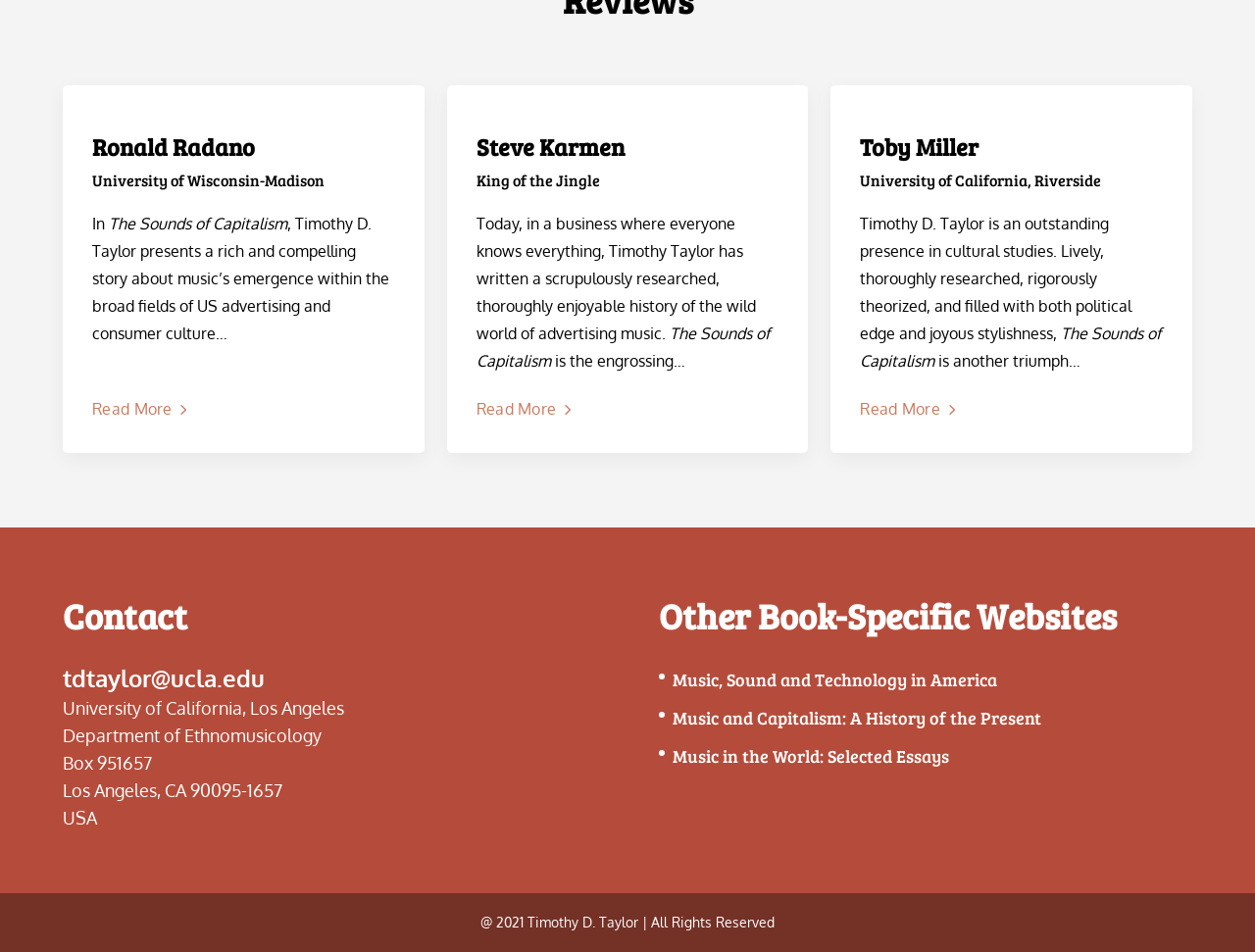Using the description: "tdtaylor@ucla.edu", determine the UI element's bounding box coordinates. Ensure the coordinates are in the format of four float numbers between 0 and 1, i.e., [left, top, right, bottom].

[0.05, 0.696, 0.211, 0.728]